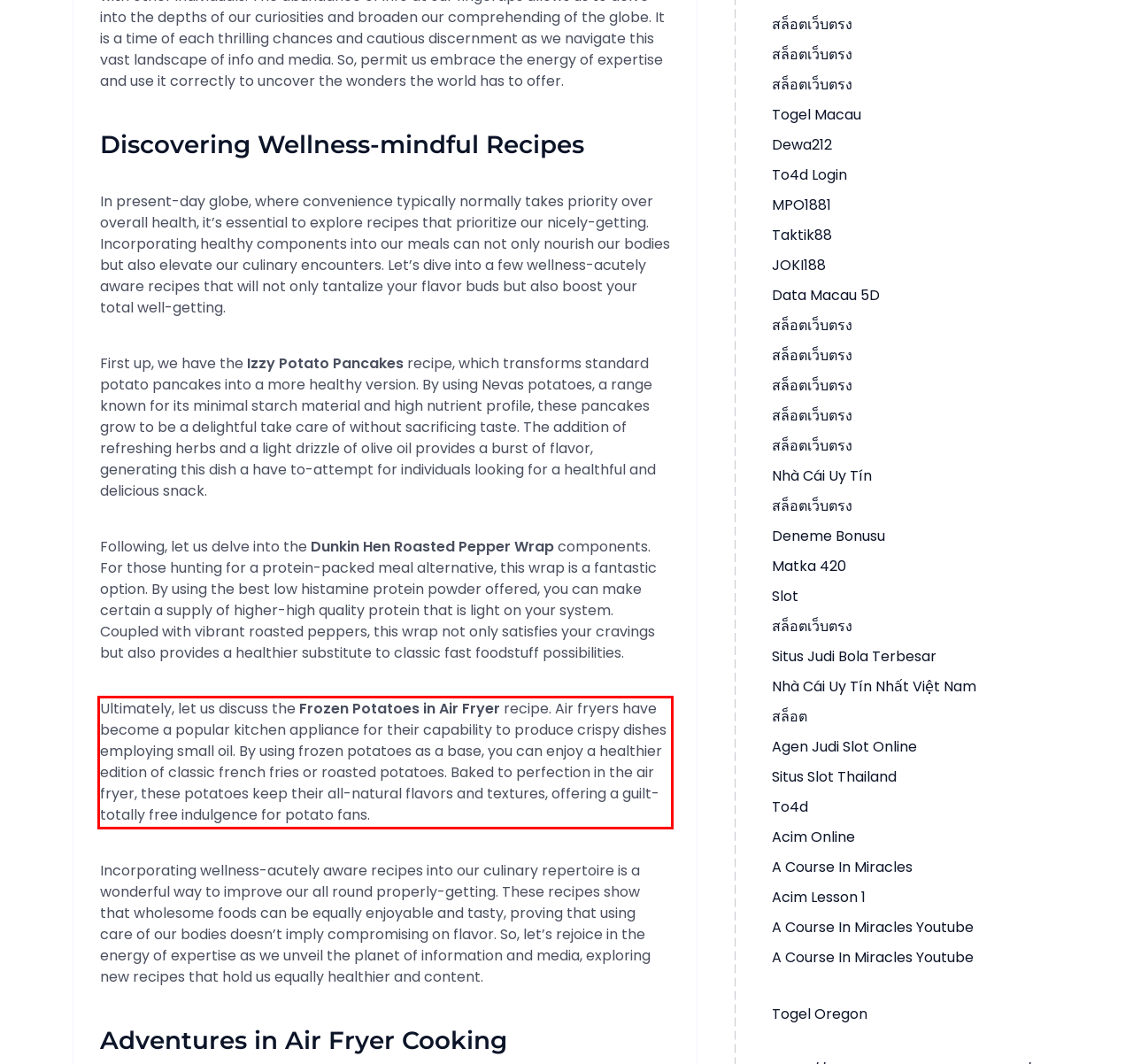Given a screenshot of a webpage, identify the red bounding box and perform OCR to recognize the text within that box.

Ultimately, let us discuss the Frozen Potatoes in Air Fryer recipe. Air fryers have become a popular kitchen appliance for their capability to produce crispy dishes employing small oil. By using frozen potatoes as a base, you can enjoy a healthier edition of classic french fries or roasted potatoes. Baked to perfection in the air fryer, these potatoes keep their all-natural flavors and textures, offering a guilt-totally free indulgence for potato fans.